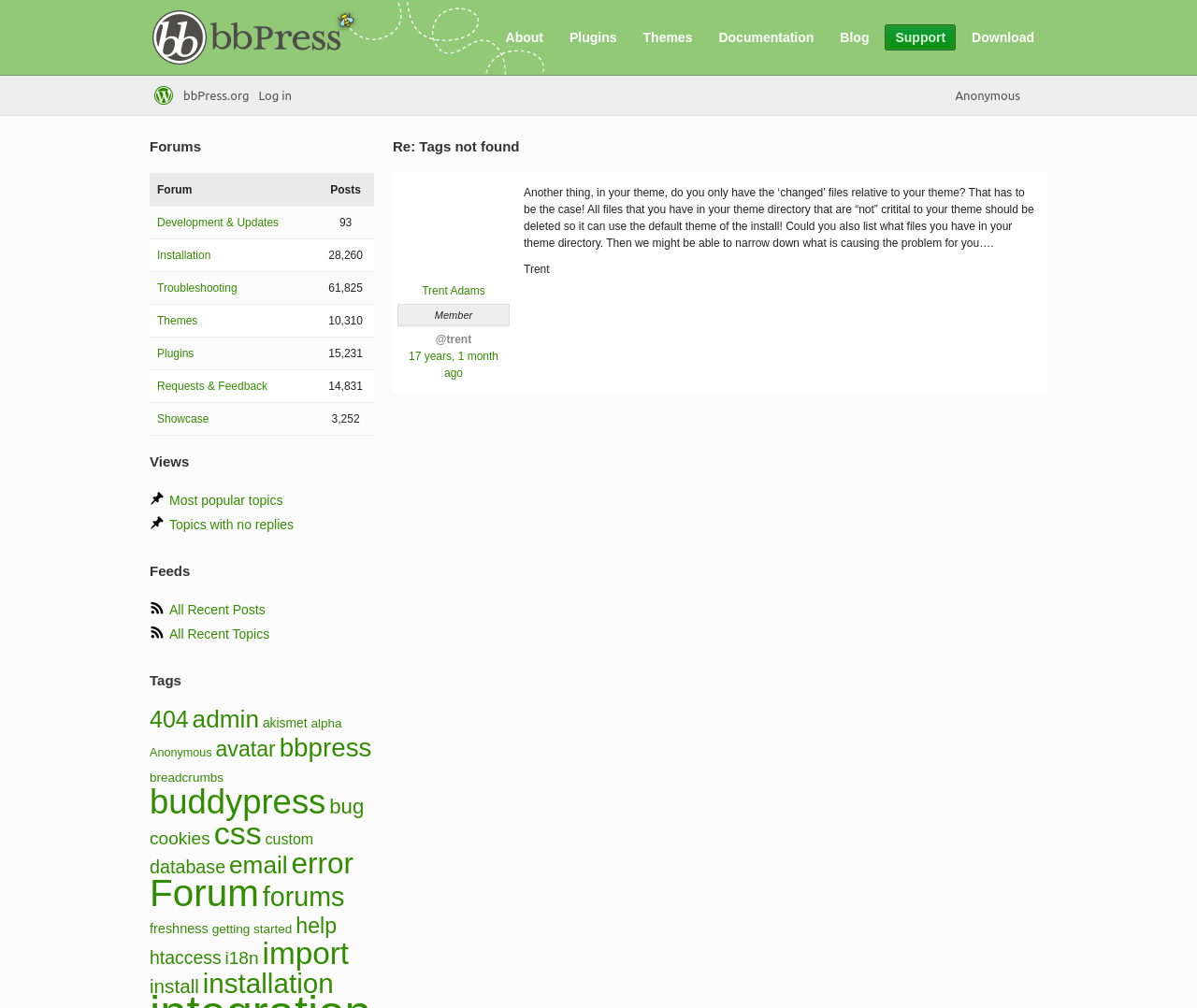Find the bounding box coordinates of the clickable area that will achieve the following instruction: "View the 'Development & Updates' topic".

[0.131, 0.214, 0.233, 0.227]